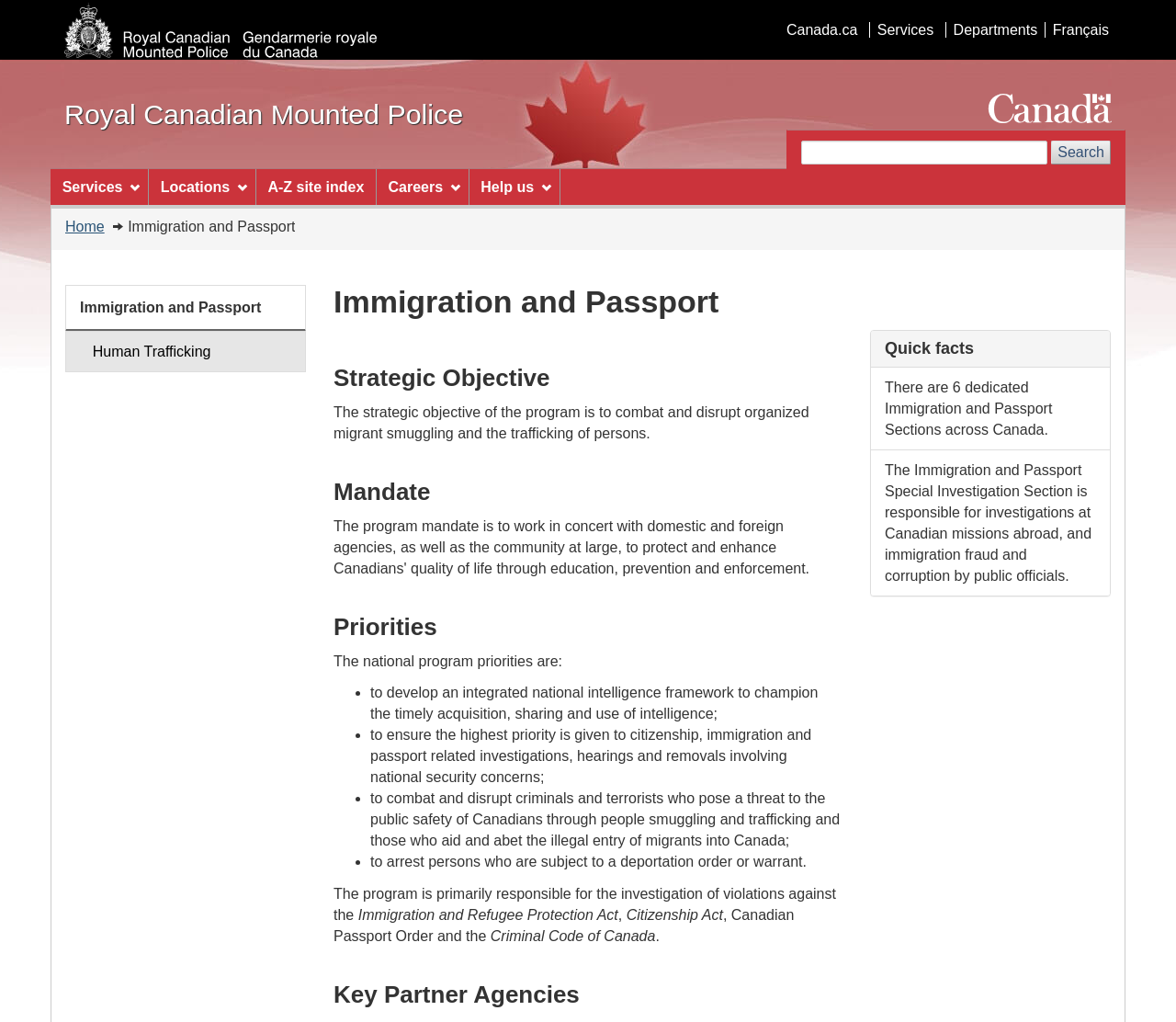Use a single word or phrase to answer the question: 
What is the name of the organization on the top-left corner of the webpage?

Royal Canadian Mounted Police